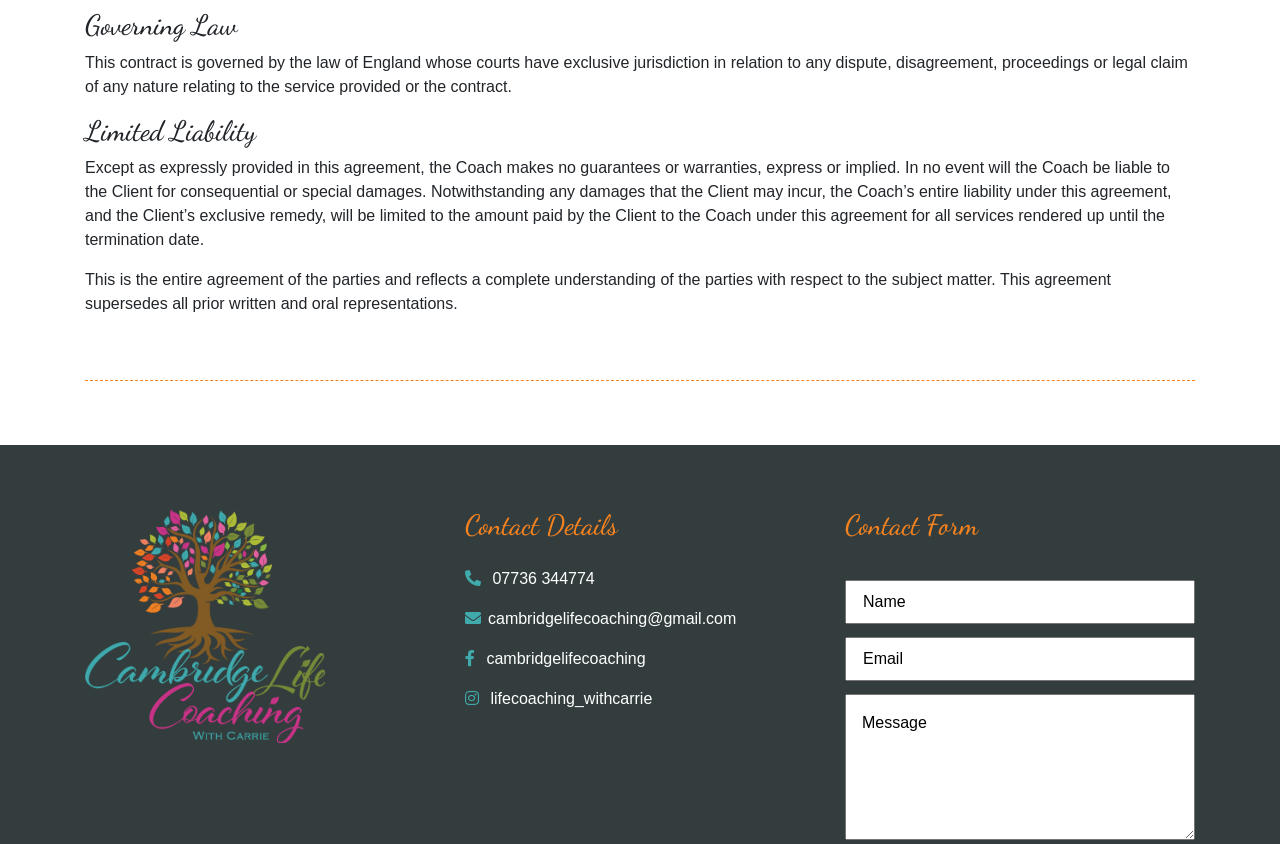Reply to the question with a single word or phrase:
How many contact methods are provided?

4